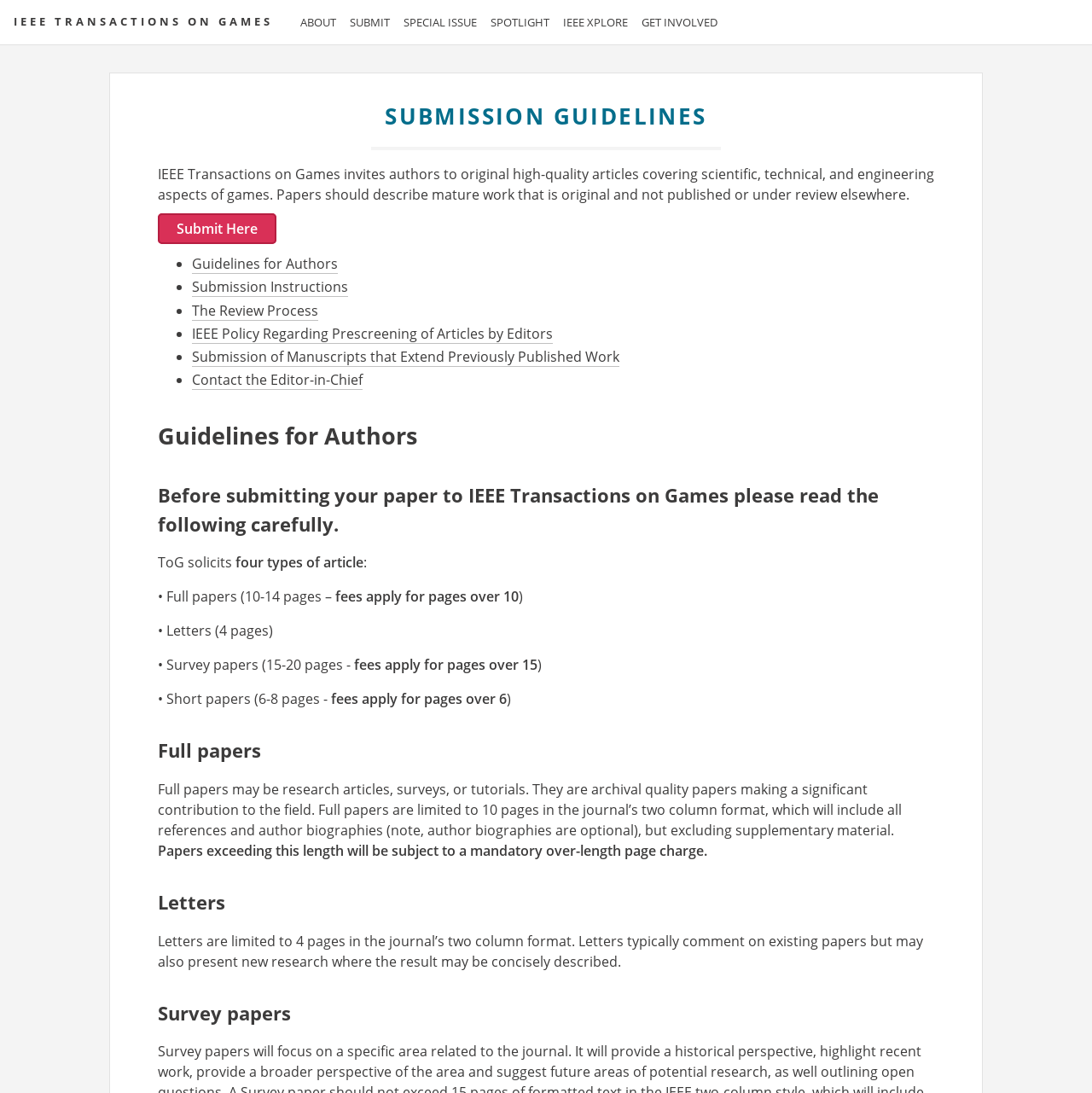What happens if a paper exceeds the page limit?
Please provide an in-depth and detailed response to the question.

The webpage states that papers exceeding the page limit will be subject to a mandatory over-length page charge, which implies that authors will be charged for the extra pages.